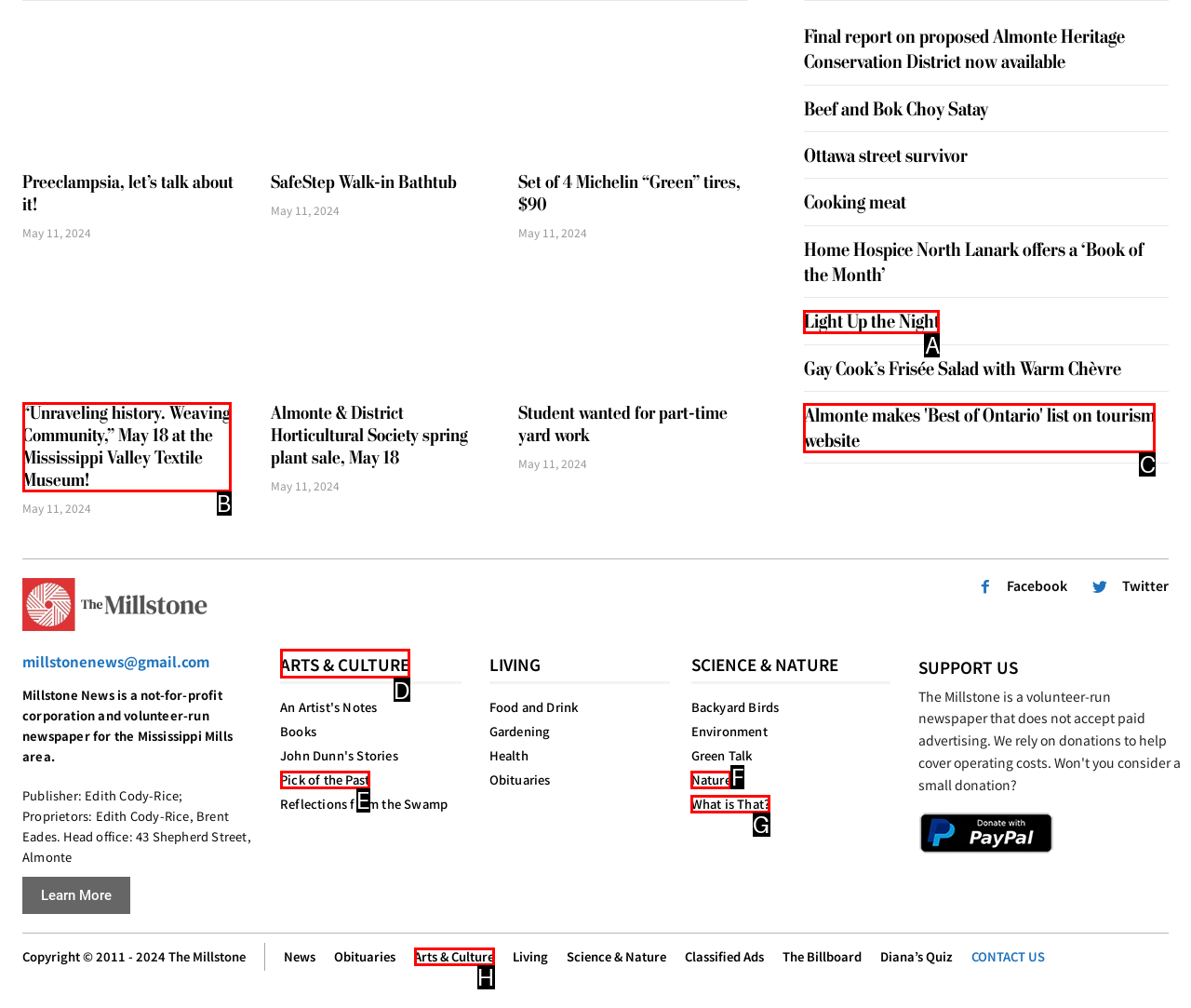Which HTML element matches the description: Reviews the best? Answer directly with the letter of the chosen option.

None